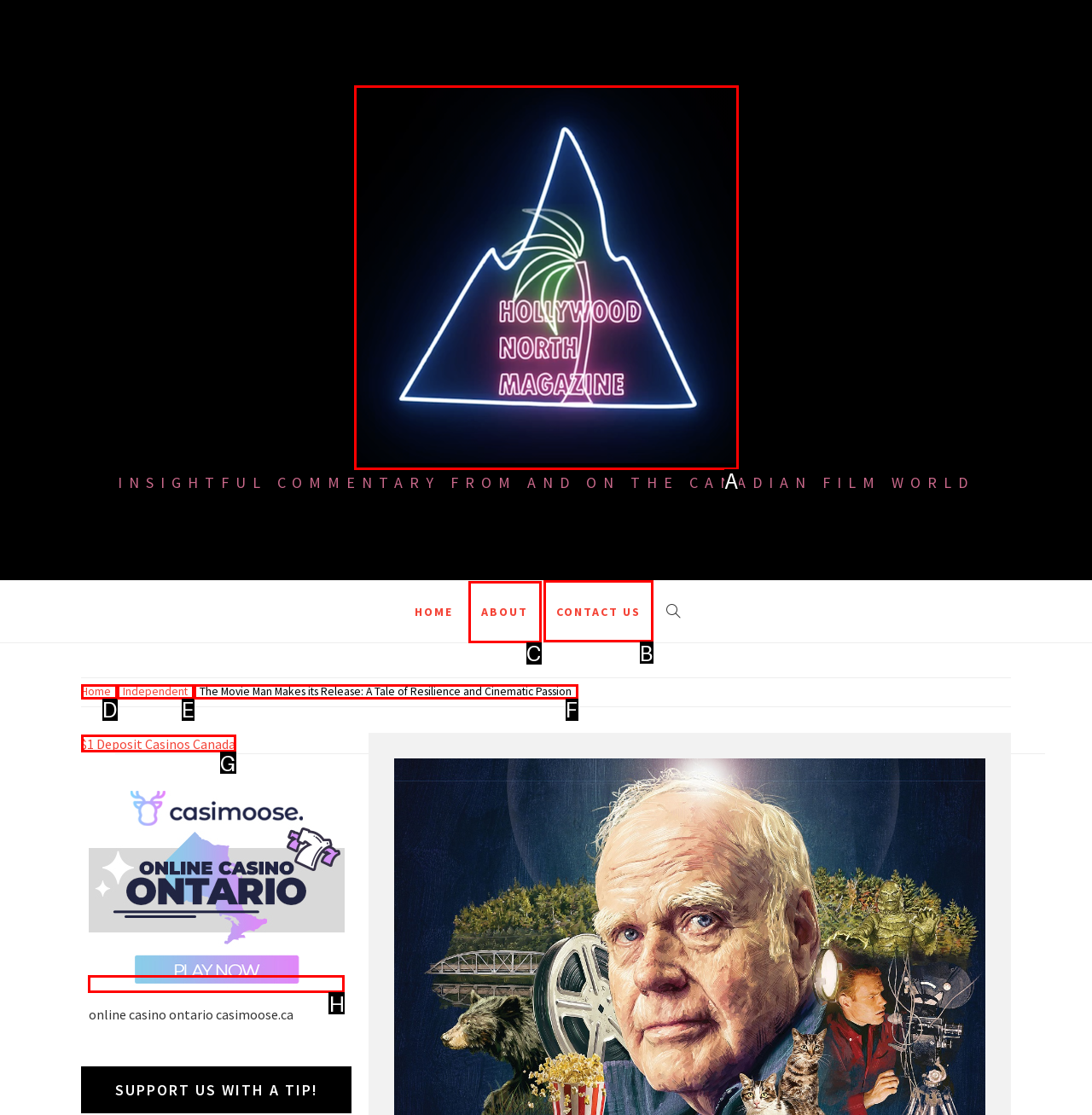Provide the letter of the HTML element that you need to click on to perform the task: Contact the cinema.
Answer with the letter corresponding to the correct option.

B